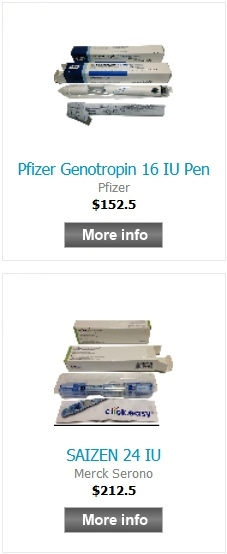How many IU of hormone does Saizen contain?
Using the visual information, respond with a single word or phrase.

24 IU